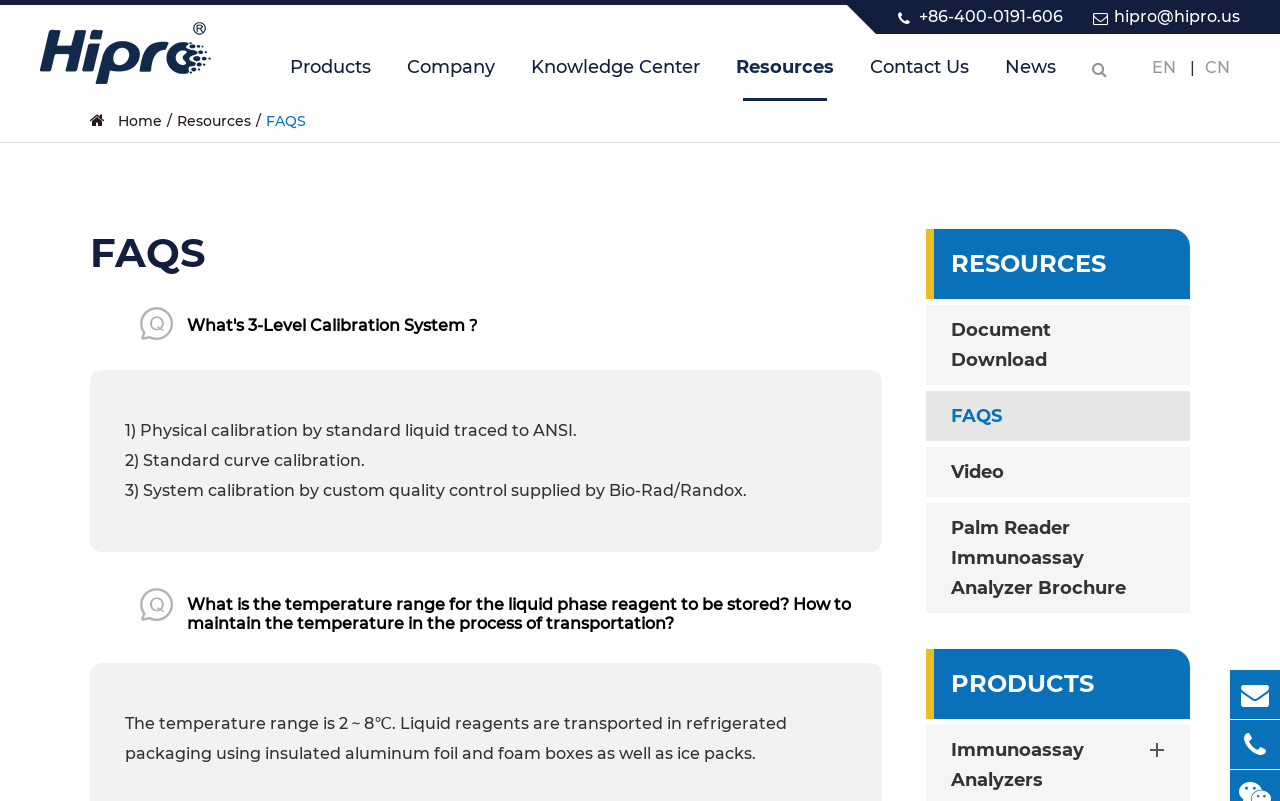Please specify the bounding box coordinates of the region to click in order to perform the following instruction: "Go to the 'Products' page".

[0.227, 0.042, 0.29, 0.126]